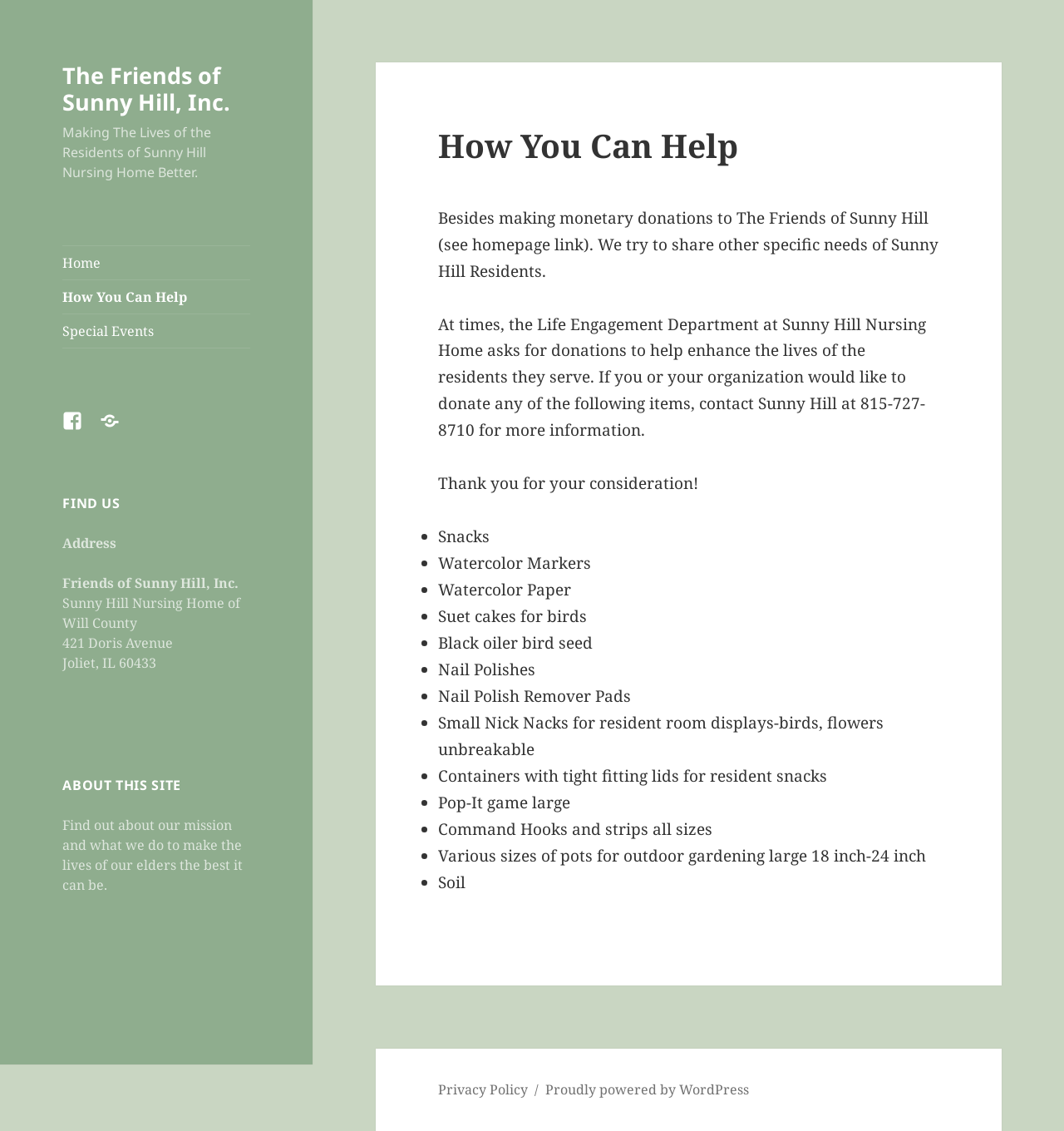Deliver a detailed narrative of the webpage's visual and textual elements.

The webpage is about "The Friends of Sunny Hill, Inc." and how one can help make the lives of the residents of Sunny Hill Nursing Home better. At the top, there is a navigation menu with links to "Home", "How You Can Help", "Special Events", and social media icons for Facebook and Email.

Below the navigation menu, there is a section with the title "FIND US" that provides the address of Sunny Hill Nursing Home of Will County, including the street address, city, and zip code.

Next to the "FIND US" section, there is a section titled "ABOUT THIS SITE" that briefly describes the mission of the organization and what they do to improve the lives of the elderly.

The main content of the webpage is an article that explains how one can help the organization beyond making monetary donations. It lists specific items that the Life Engagement Department at Sunny Hill Nursing Home is in need of, including snacks, art supplies, bird-related items, nail care products, and other miscellaneous items. These items are listed in a bulleted format, making it easy to read and understand.

At the bottom of the webpage, there is a section with links to the "Privacy Policy" and a statement indicating that the website is "Proudly powered by WordPress".